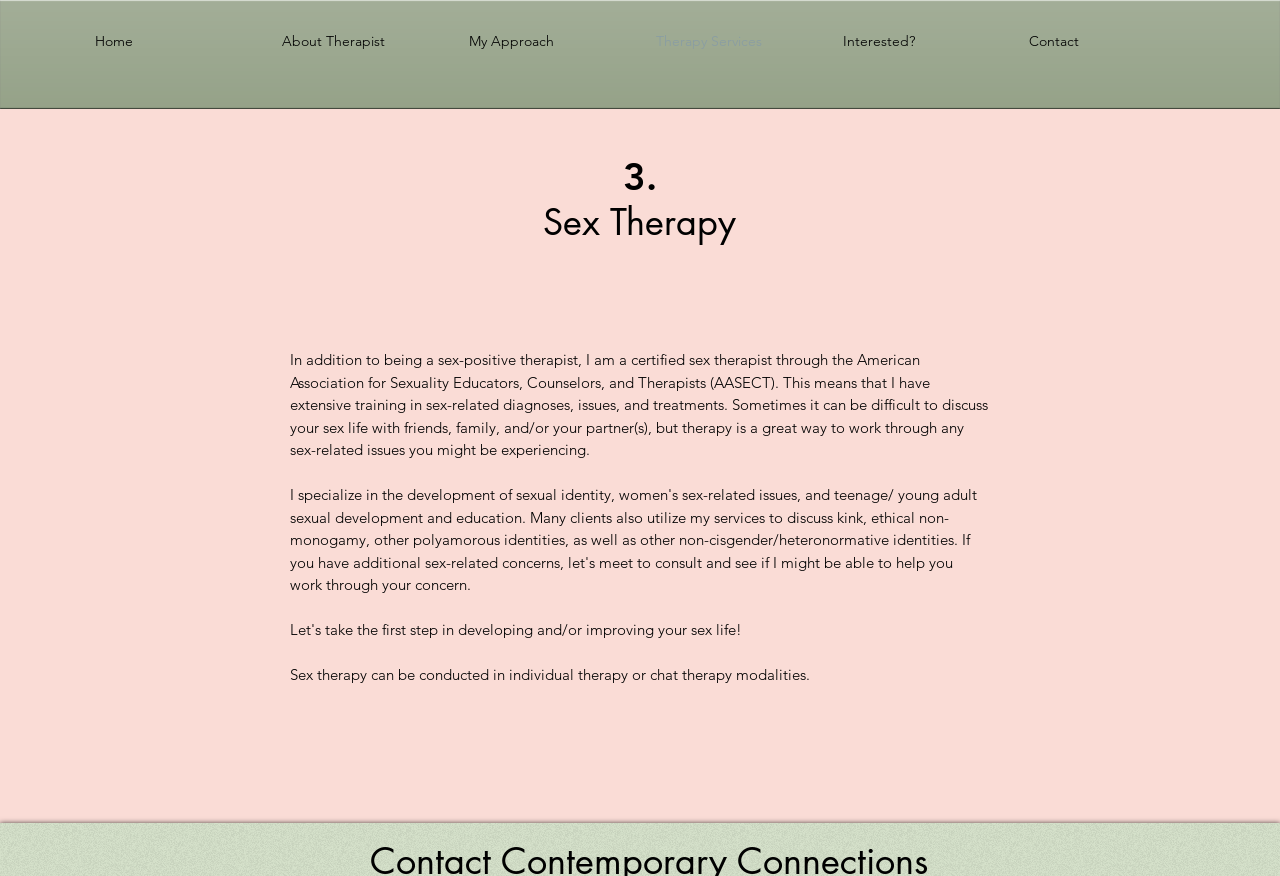Find the bounding box of the element with the following description: "Top Stock Advisory". The coordinates must be four float numbers between 0 and 1, formatted as [left, top, right, bottom].

None